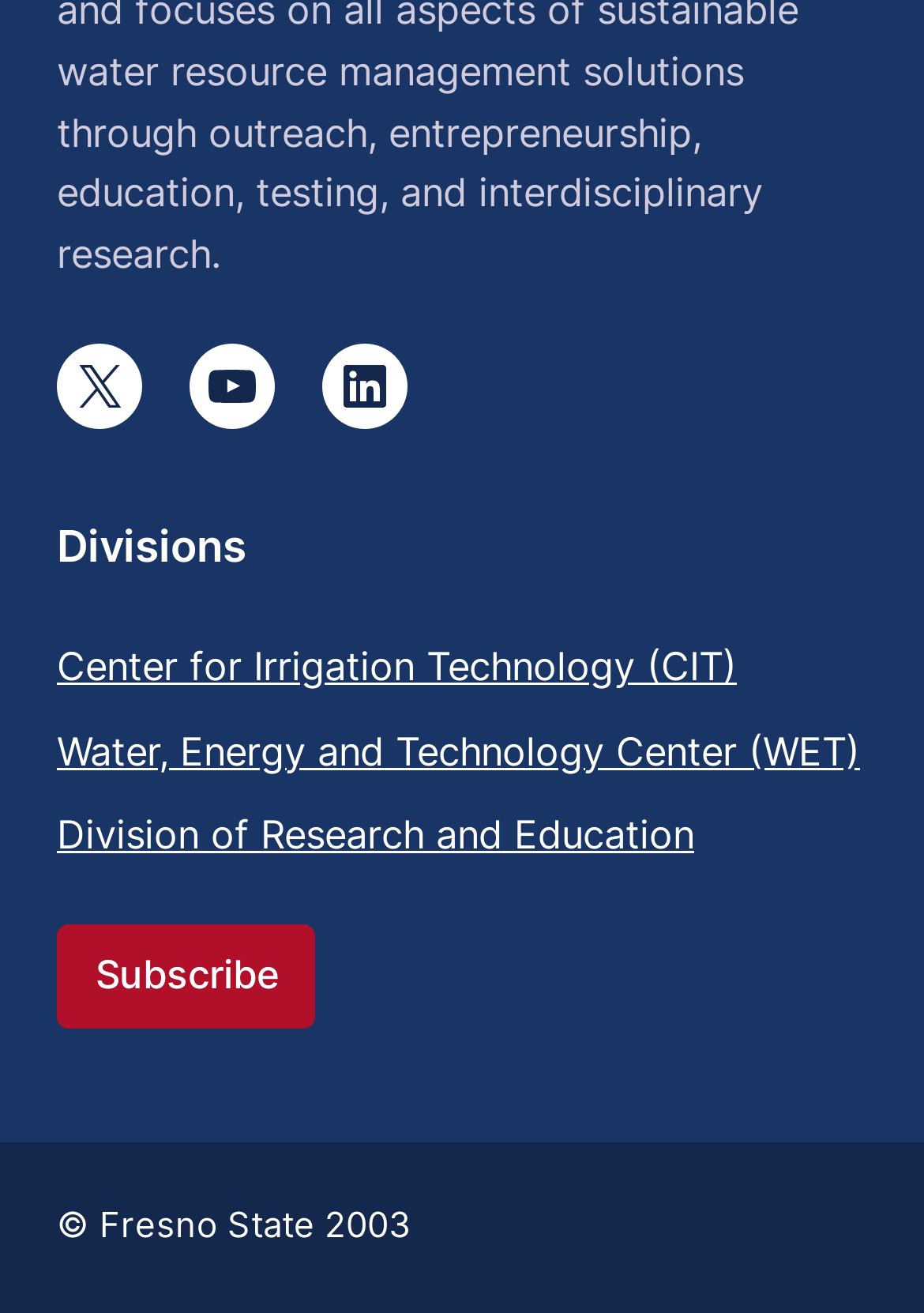What year is mentioned in the copyright information?
Analyze the screenshot and provide a detailed answer to the question.

I found the copyright information at the bottom of the webpage, which states '© Fresno State 2003', indicating that the year mentioned is 2003.